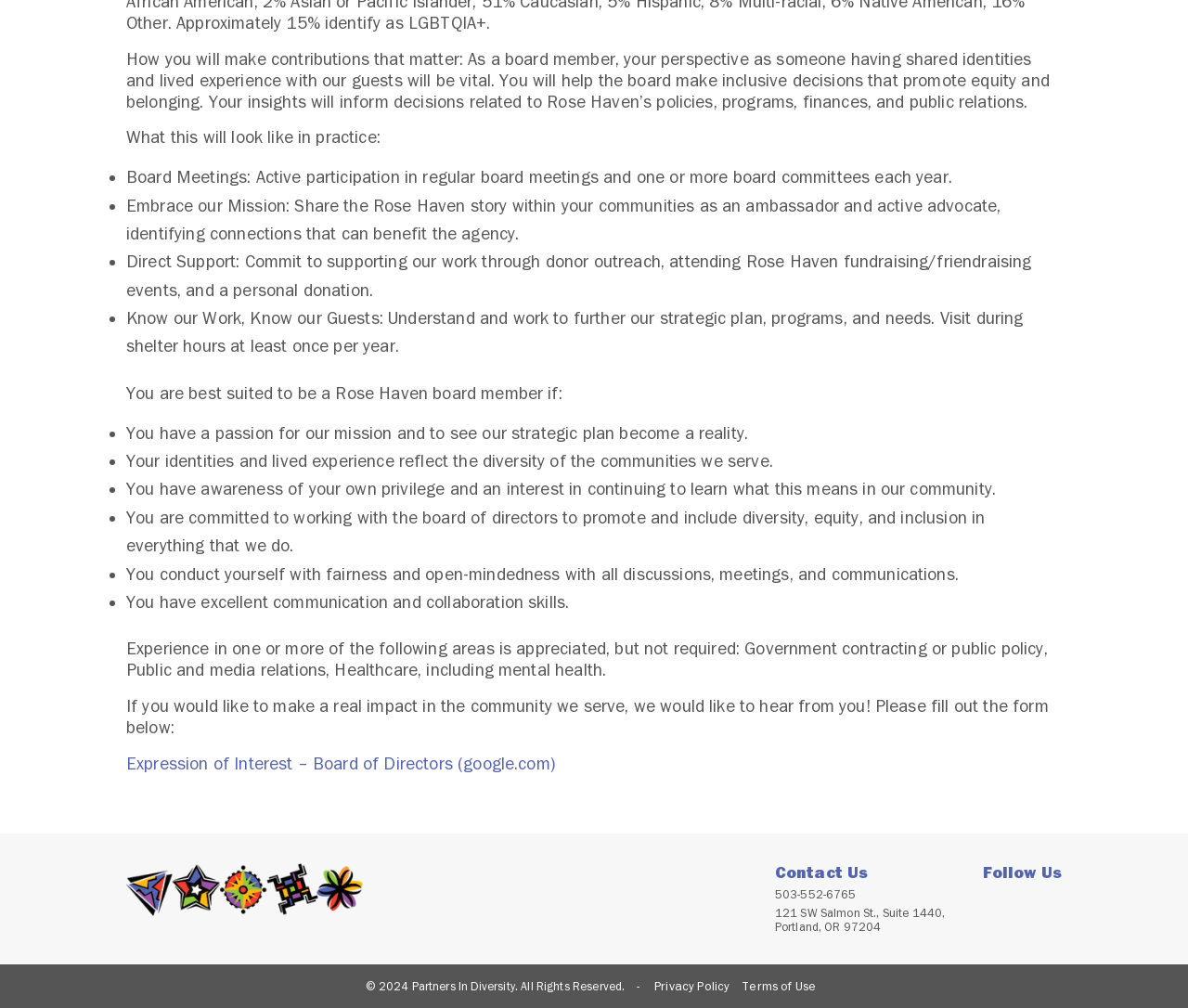Return the bounding box coordinates of the UI element that corresponds to this description: "DignityHRS@outlook.com". The coordinates must be given as four float numbers in the range of 0 and 1, [left, top, right, bottom].

None